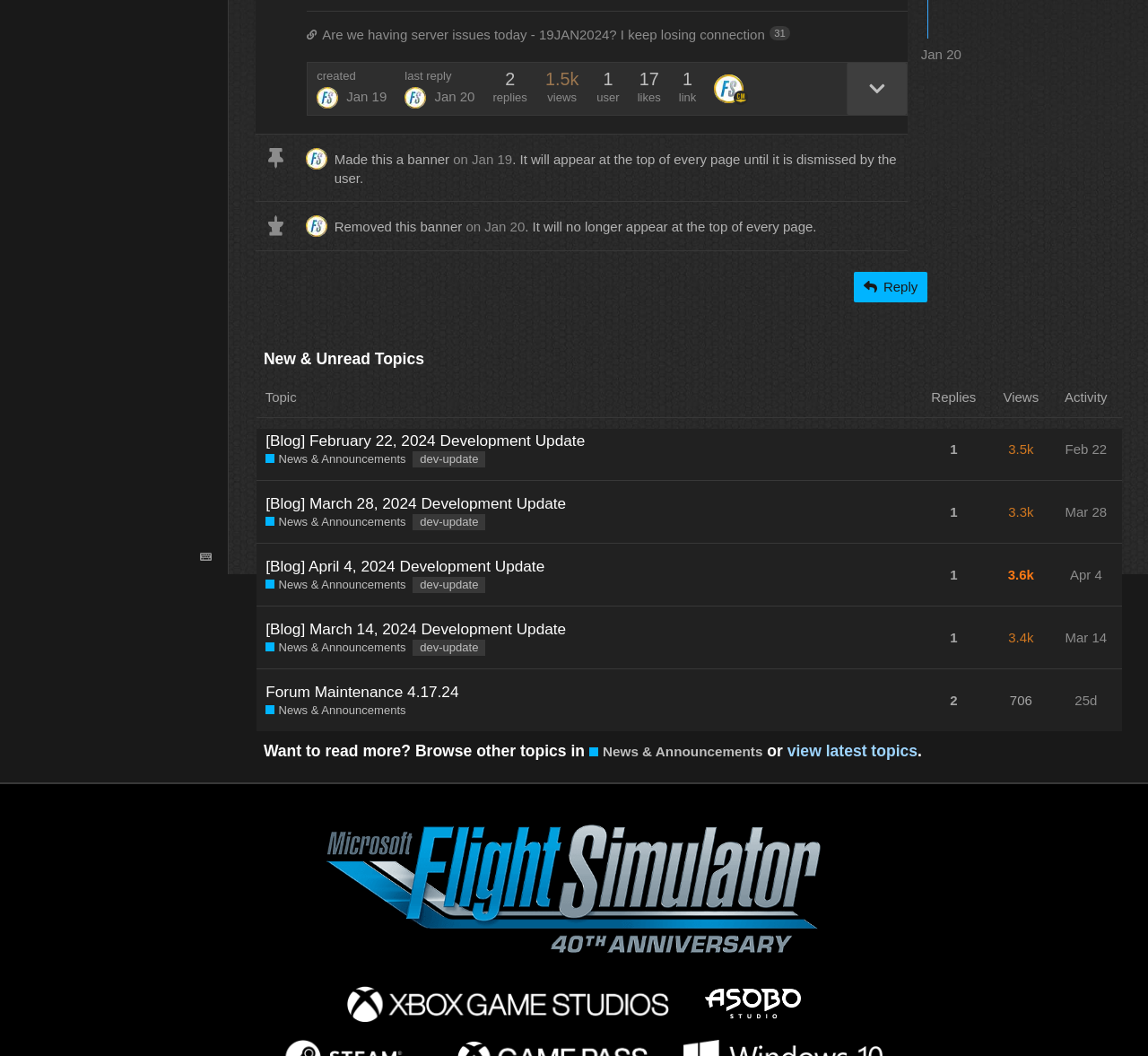Give the bounding box coordinates for this UI element: "News & Announcements". The coordinates should be four float numbers between 0 and 1, arranged as [left, top, right, bottom].

[0.231, 0.665, 0.354, 0.681]